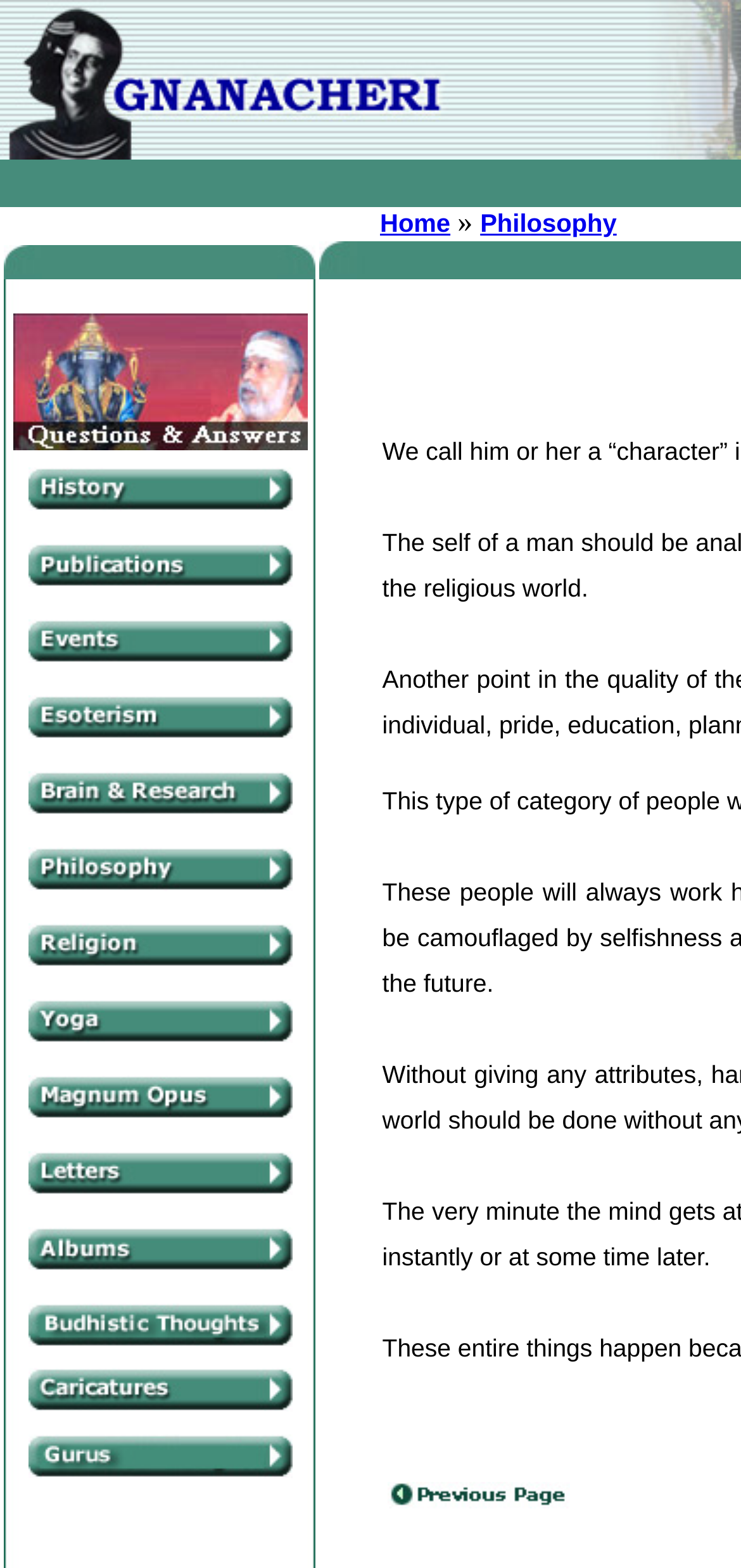Provide a brief response to the question below using one word or phrase:
What is the second image on the top?

Image